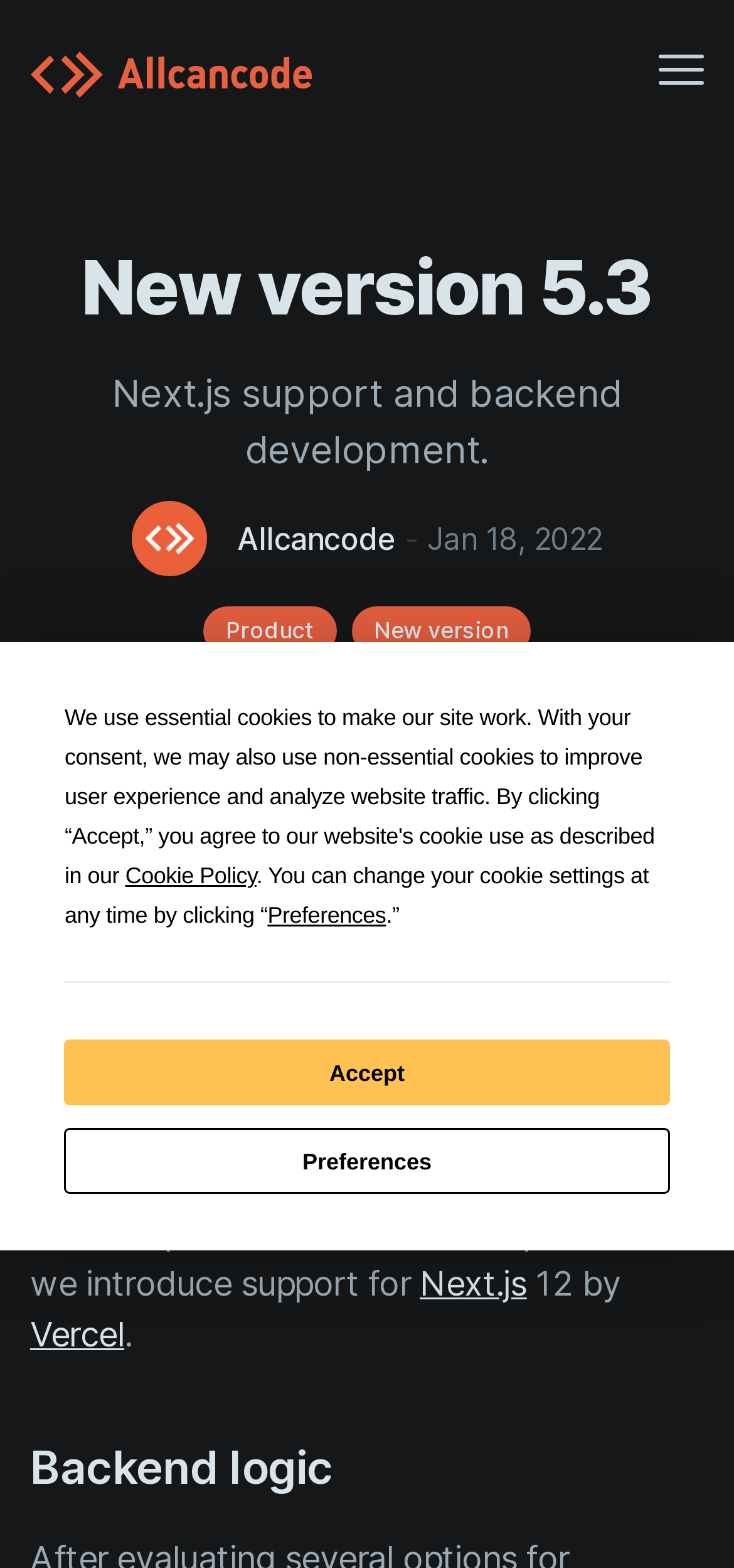Determine the heading of the webpage and extract its text content.

New version 5.3